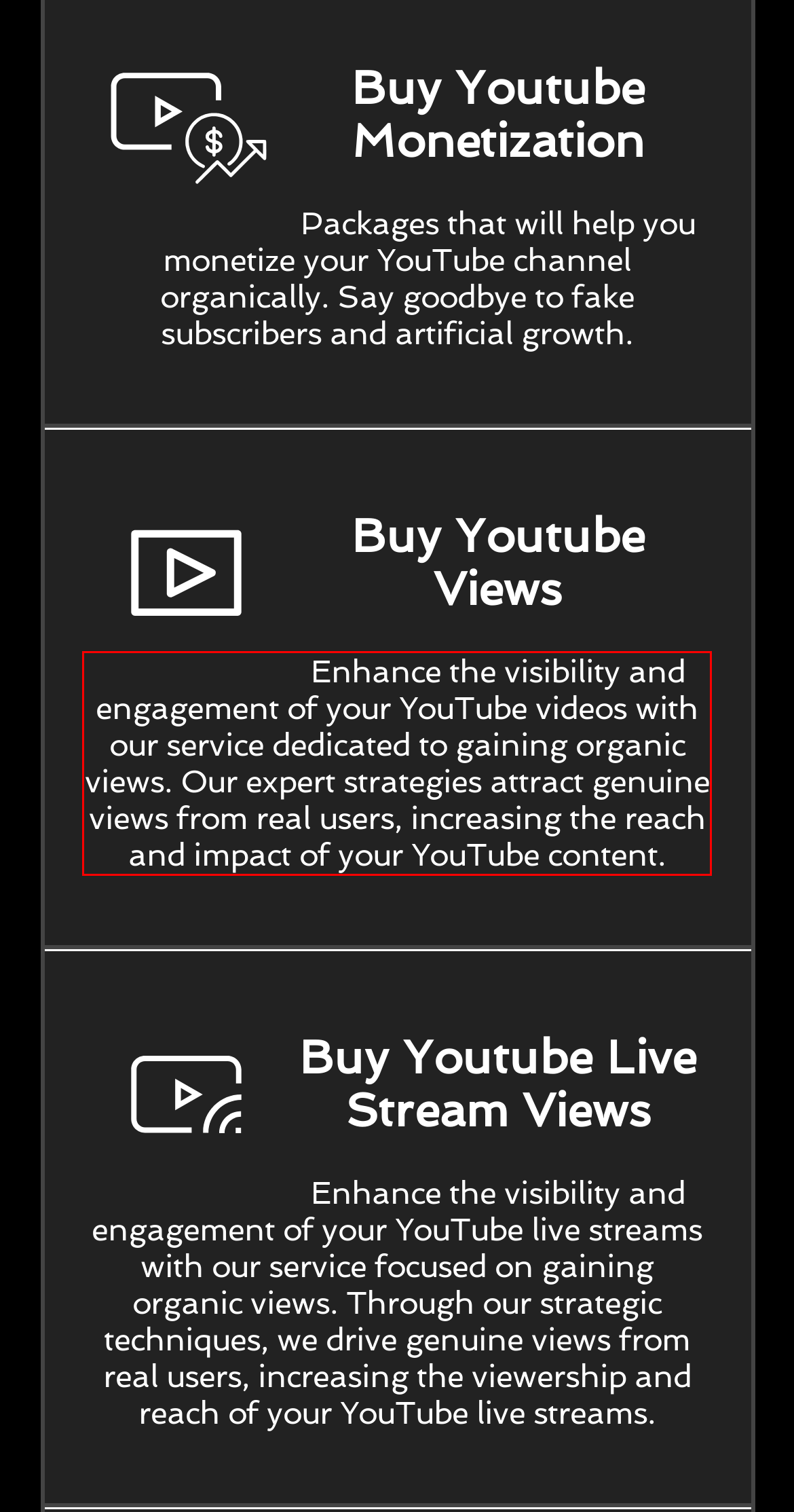Locate the red bounding box in the provided webpage screenshot and use OCR to determine the text content inside it.

Enhance the visibility and engagement of your YouTube videos with our service dedicated to gaining organic views. Our expert strategies attract genuine views from real users, increasing the reach and impact of your YouTube content.